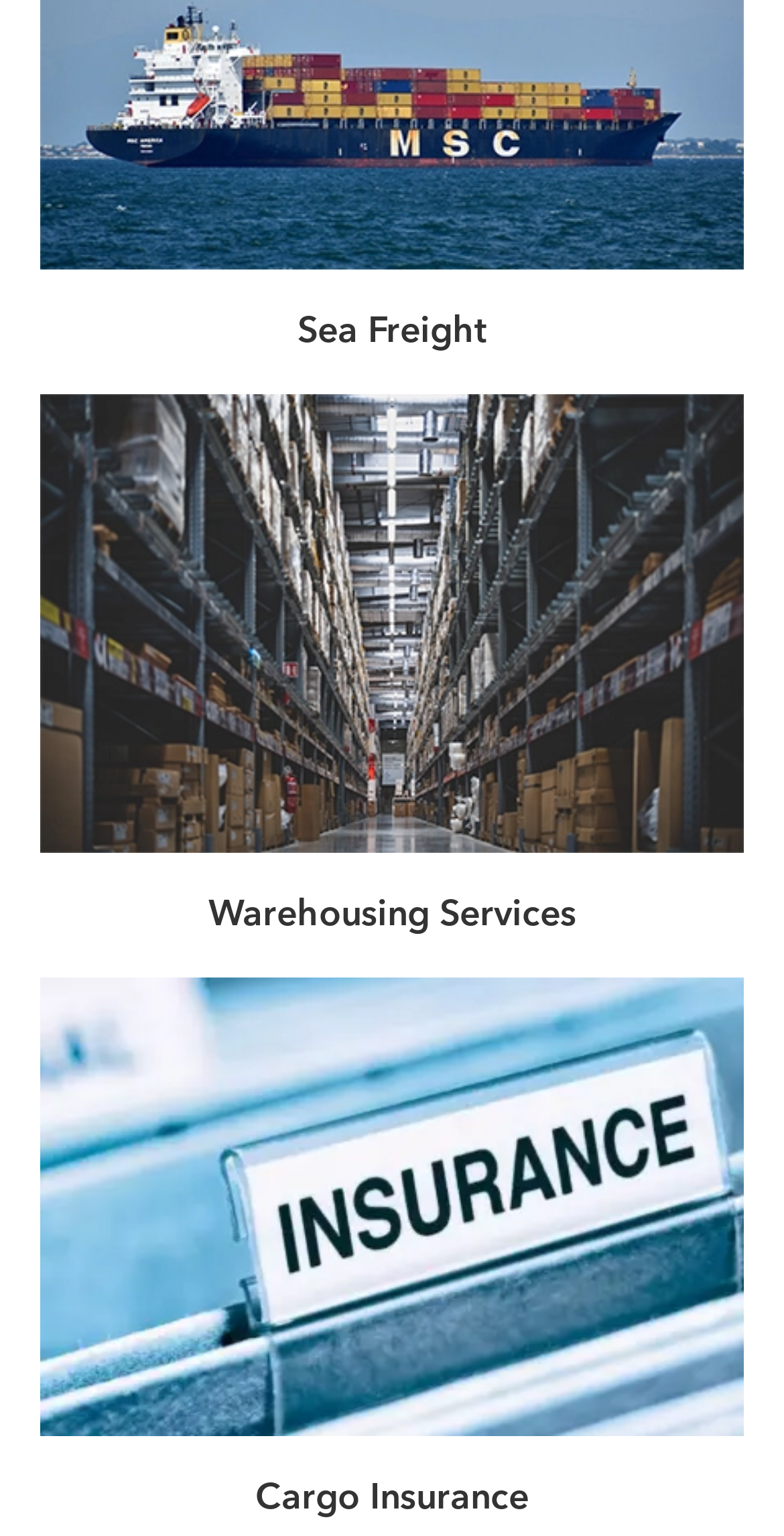Given the description of a UI element: "Sea Freight", identify the bounding box coordinates of the matching element in the webpage screenshot.

[0.051, 0.201, 0.949, 0.23]